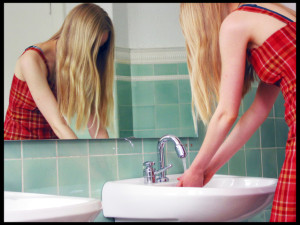What is the color of the bathroom walls?
Answer the question with as much detail as you can, using the image as a reference.

The caption describes the scene as set in a bathroom, characterized by light green tiled walls, providing a visual context for the action of handwashing.